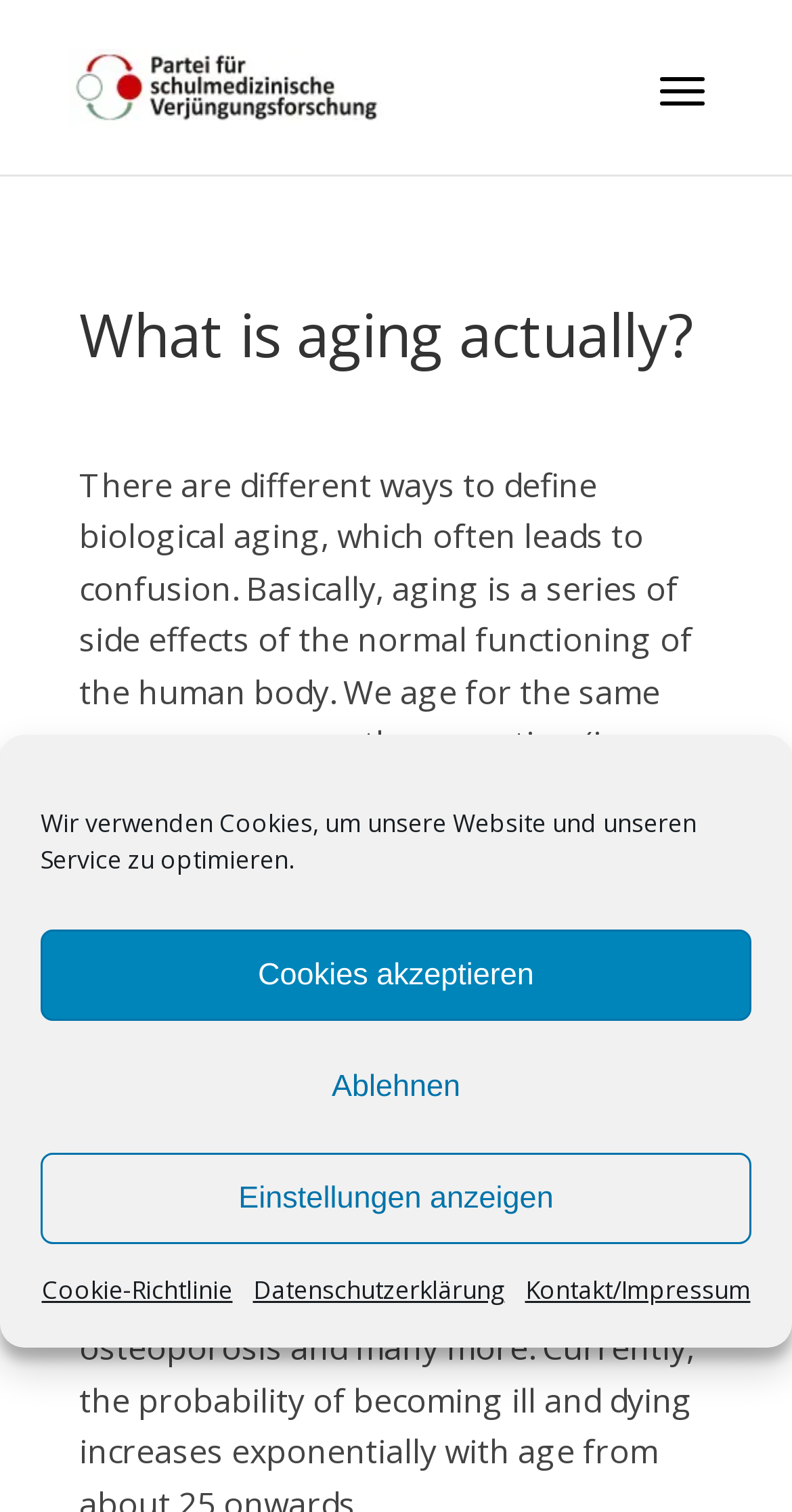What is the relationship between metabolism and aging?
Can you provide an in-depth and detailed response to the question?

According to the text on the webpage, the normal functioning of the human body, specifically metabolism, leads to a series of side effects that result in aging, where damage accumulates in the structure of the body over time.